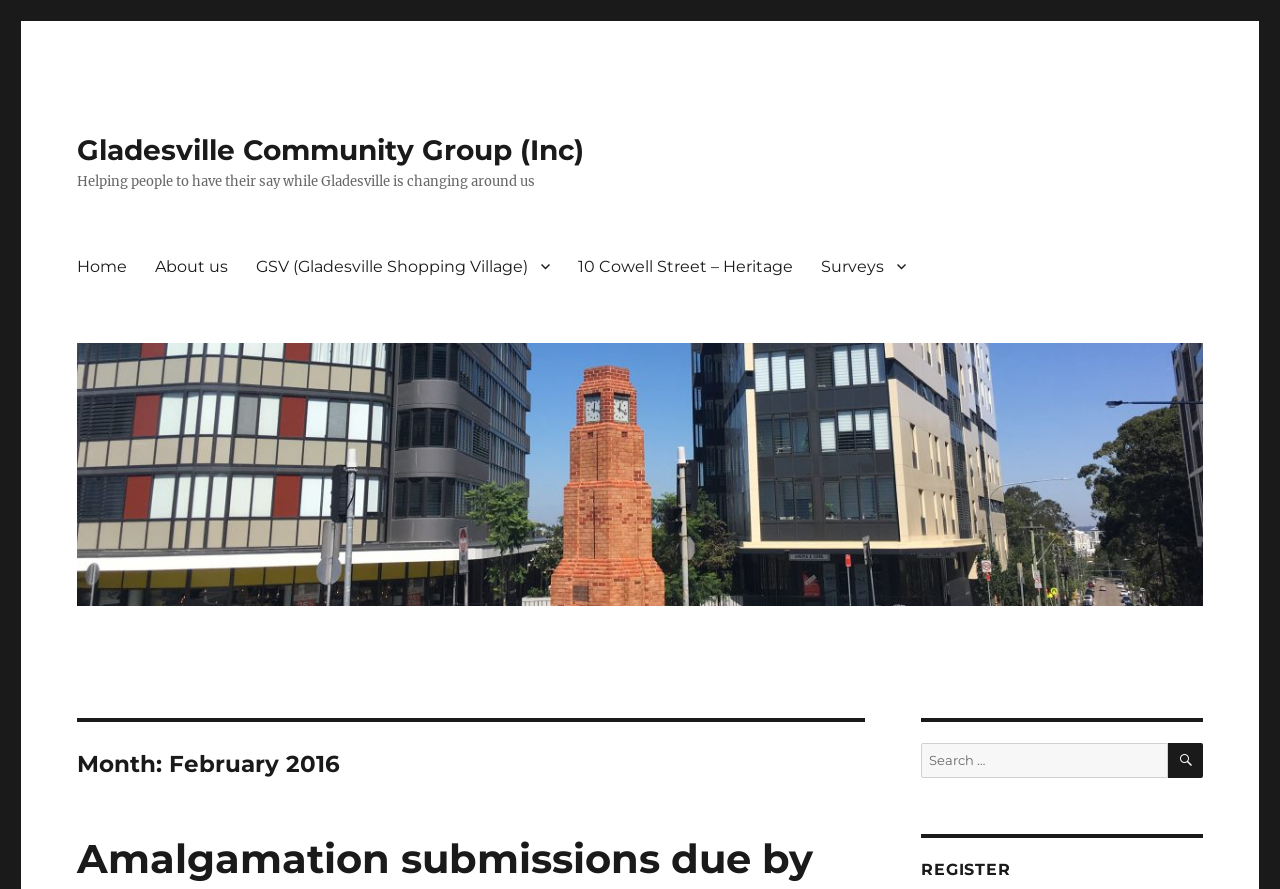Please give the bounding box coordinates of the area that should be clicked to fulfill the following instruction: "register". The coordinates should be in the format of four float numbers from 0 to 1, i.e., [left, top, right, bottom].

[0.72, 0.966, 0.94, 0.989]